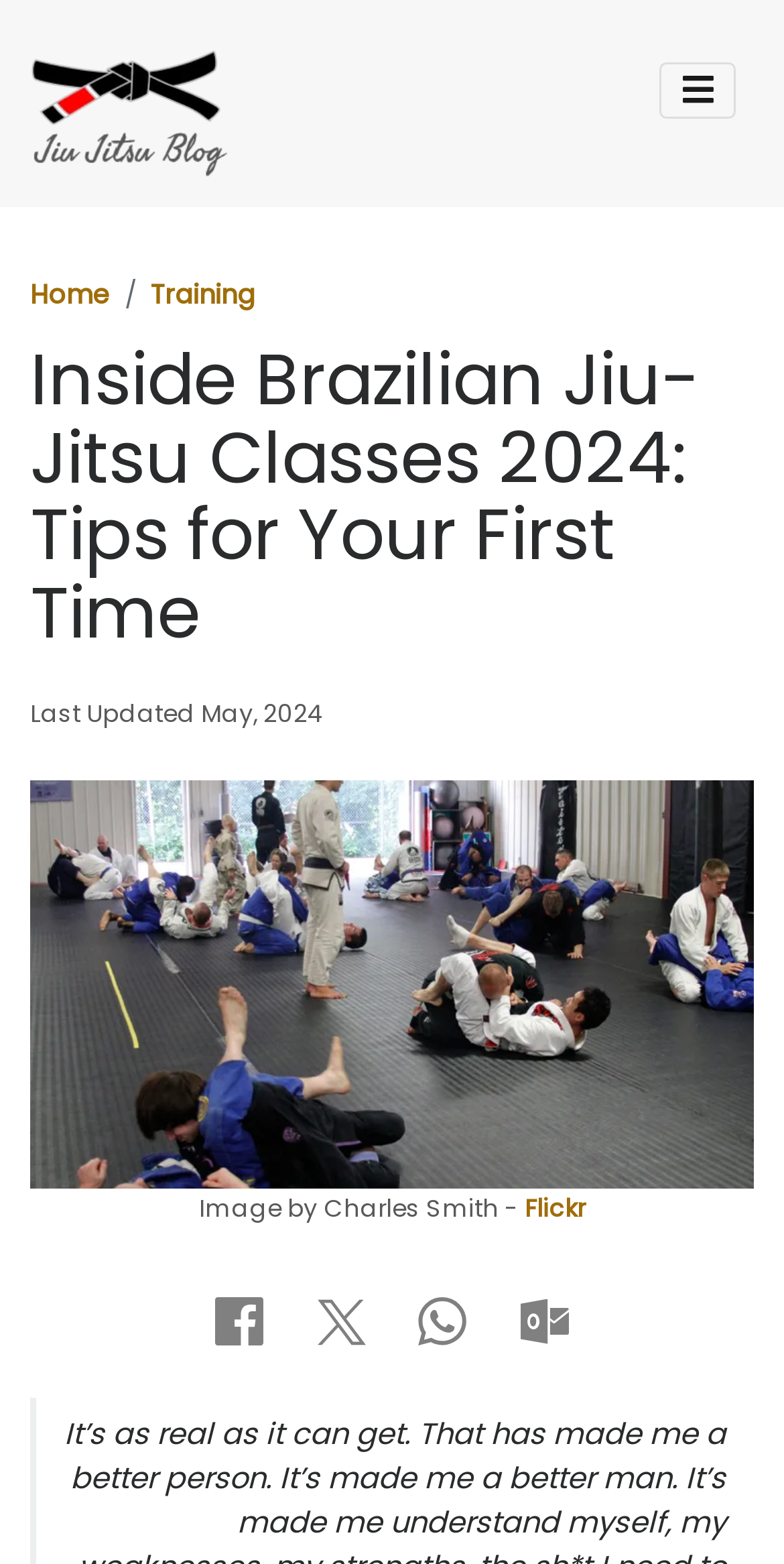How many navigation menu items are there?
Carefully analyze the image and provide a detailed answer to the question.

I counted the number of navigation menu items available at the top of the webpage, which are 'Home' and 'Training'.